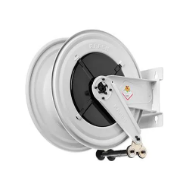What type of environments is the reel ideal for?
Please provide a comprehensive answer to the question based on the webpage screenshot.

The caption suggests that the reel is perfect for professionals seeking reliability and ease of use in their oil dispensing needs, specifically in workshop or service environments where fluid transfer is essential, implying that the reel is well-suited for these types of environments.